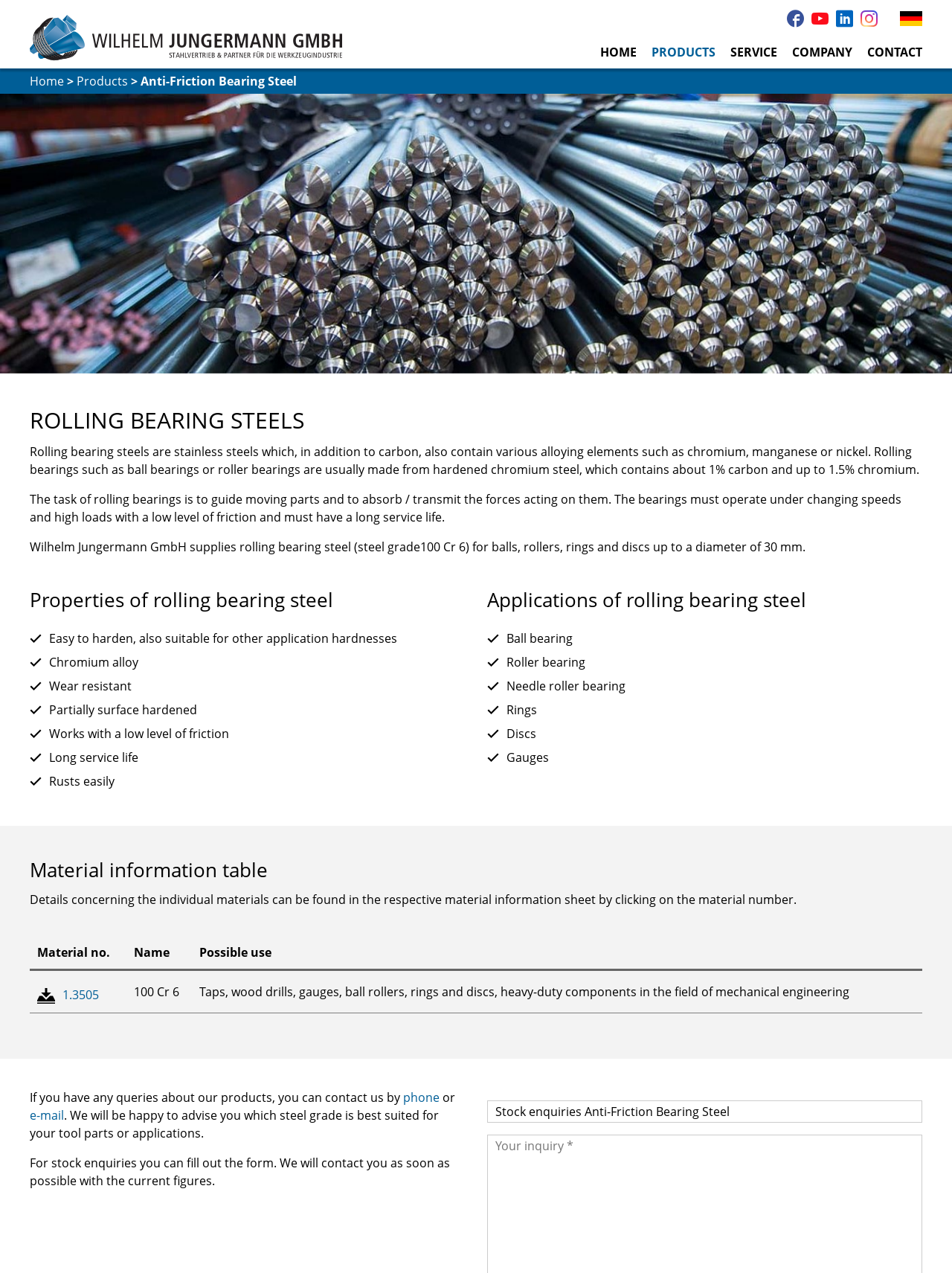Identify the bounding box for the UI element specified in this description: "parent_node: HOME". The coordinates must be four float numbers between 0 and 1, formatted as [left, top, right, bottom].

[0.031, 0.012, 0.359, 0.048]